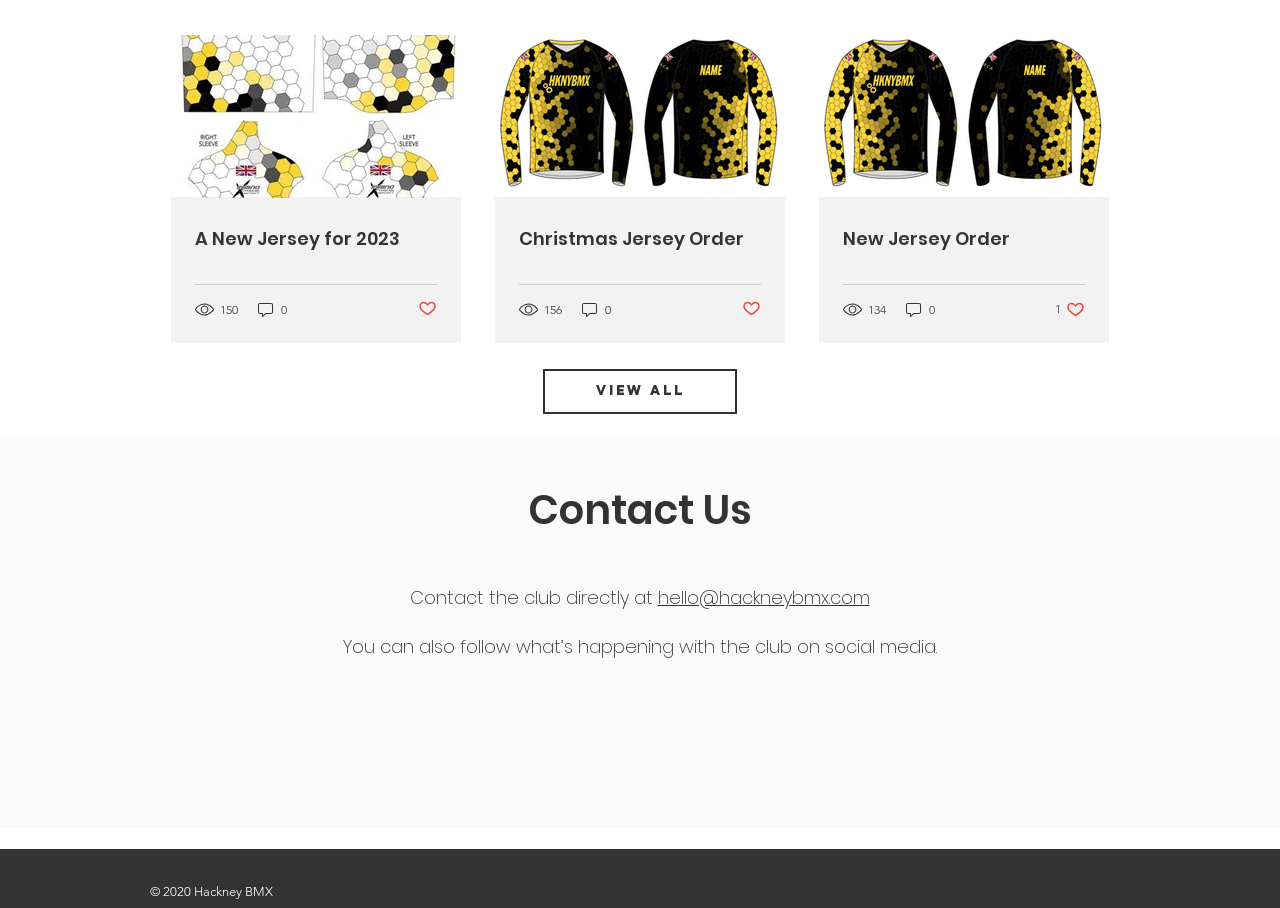Specify the bounding box coordinates of the area to click in order to execute this command: 'Contact the club'. The coordinates should consist of four float numbers ranging from 0 to 1, and should be formatted as [left, top, right, bottom].

[0.514, 0.645, 0.679, 0.672]